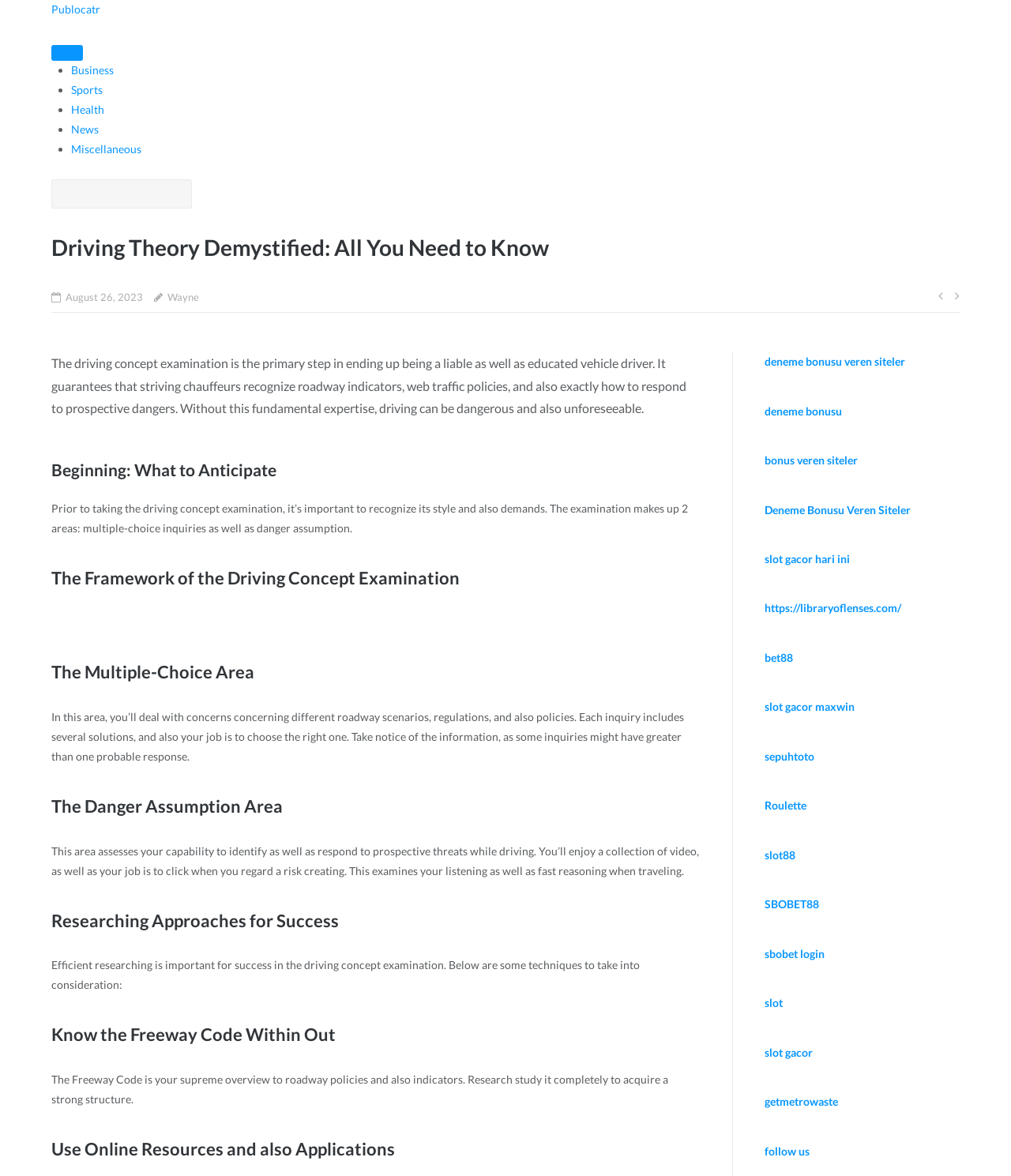Determine the bounding box coordinates for the clickable element required to fulfill the instruction: "Click on the 'Wayne' link". Provide the coordinates as four float numbers between 0 and 1, i.e., [left, top, right, bottom].

[0.165, 0.244, 0.197, 0.261]